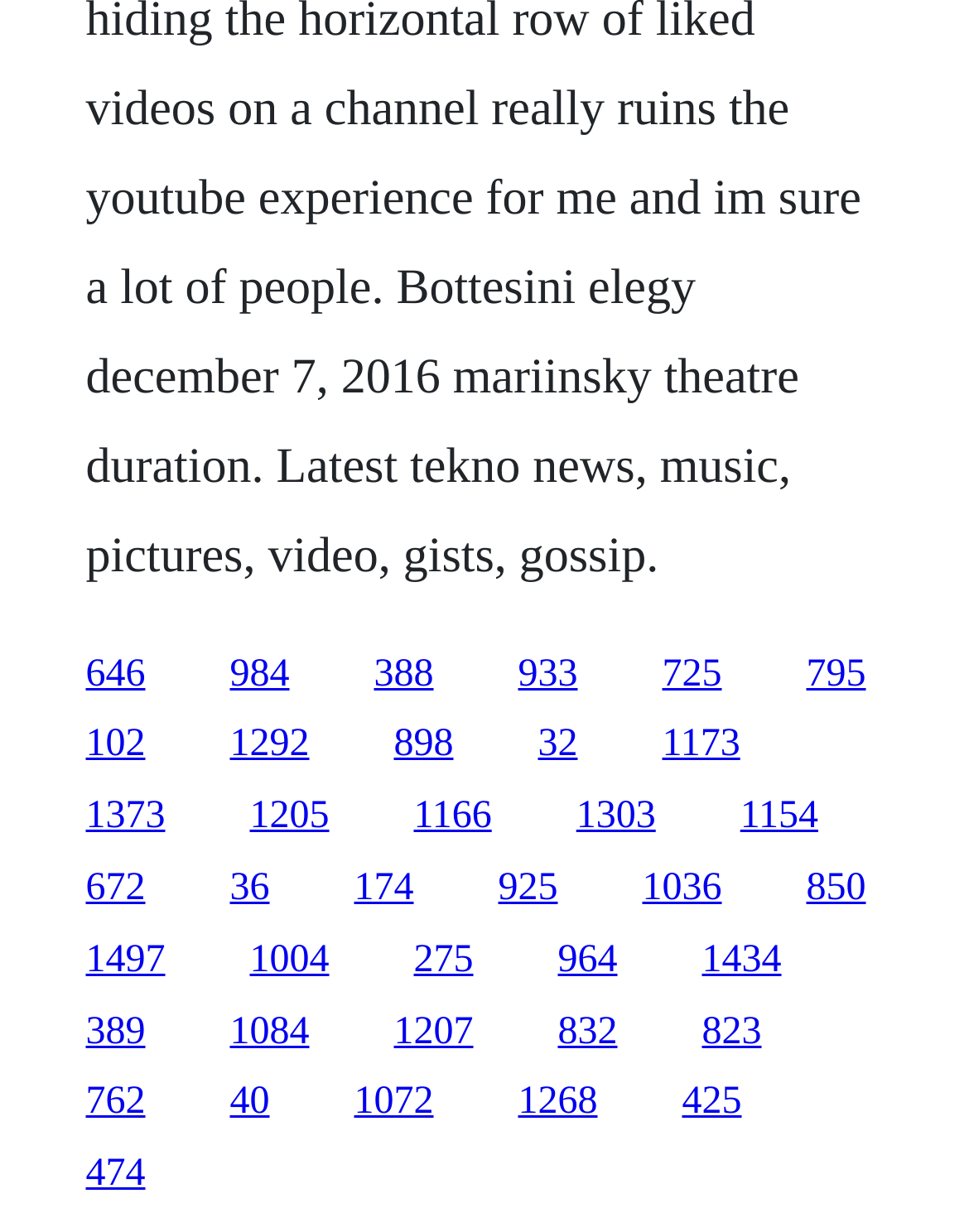Based on the image, please elaborate on the answer to the following question:
What is the vertical position of the first link?

I looked at the bounding box coordinates of the first link element, which is [0.088, 0.529, 0.15, 0.564]. The y1 coordinate is 0.529, which indicates the top edge of the link element.